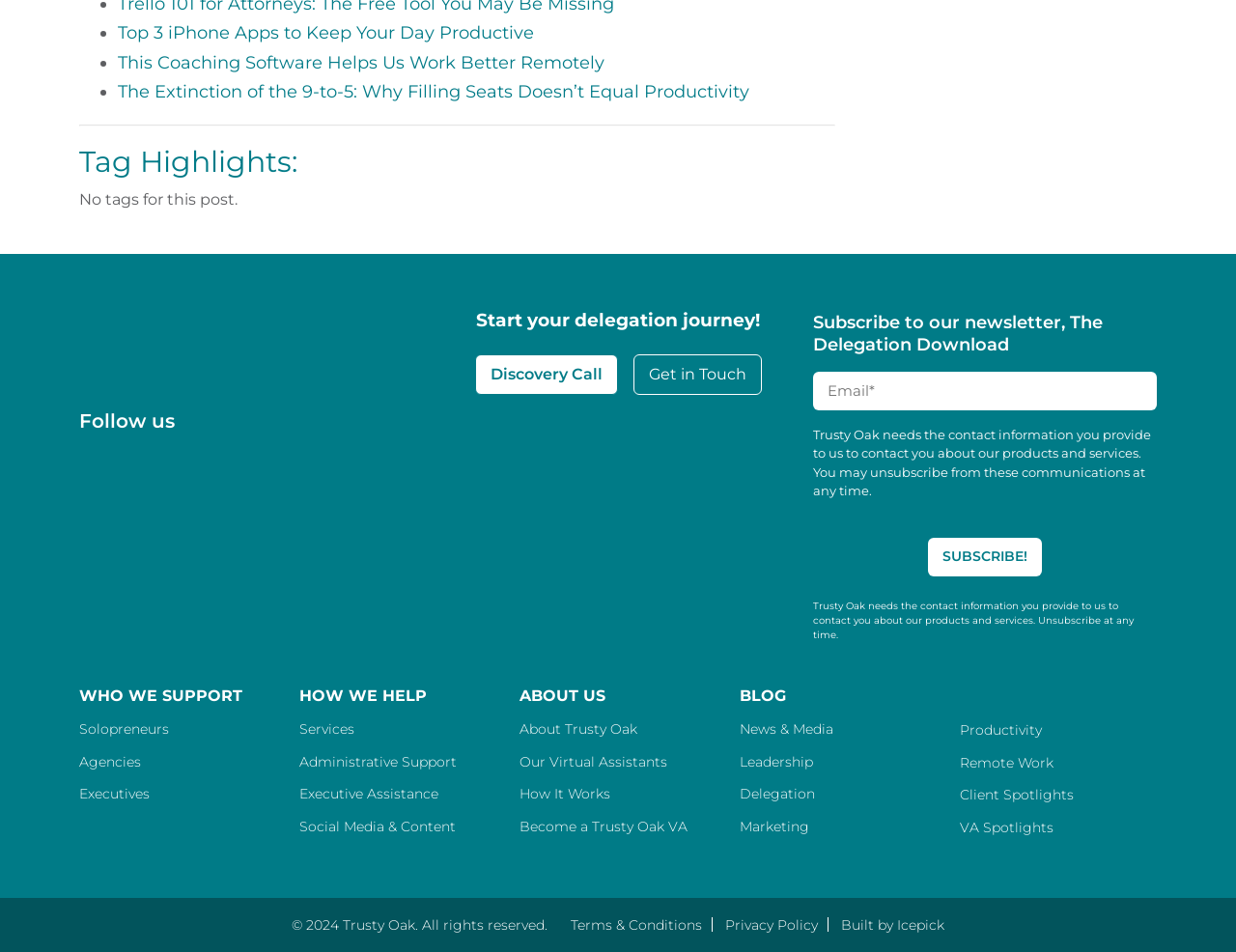Please pinpoint the bounding box coordinates for the region I should click to adhere to this instruction: "Read about Top 3 iPhone Apps to Keep Your Day Productive".

[0.095, 0.024, 0.432, 0.048]